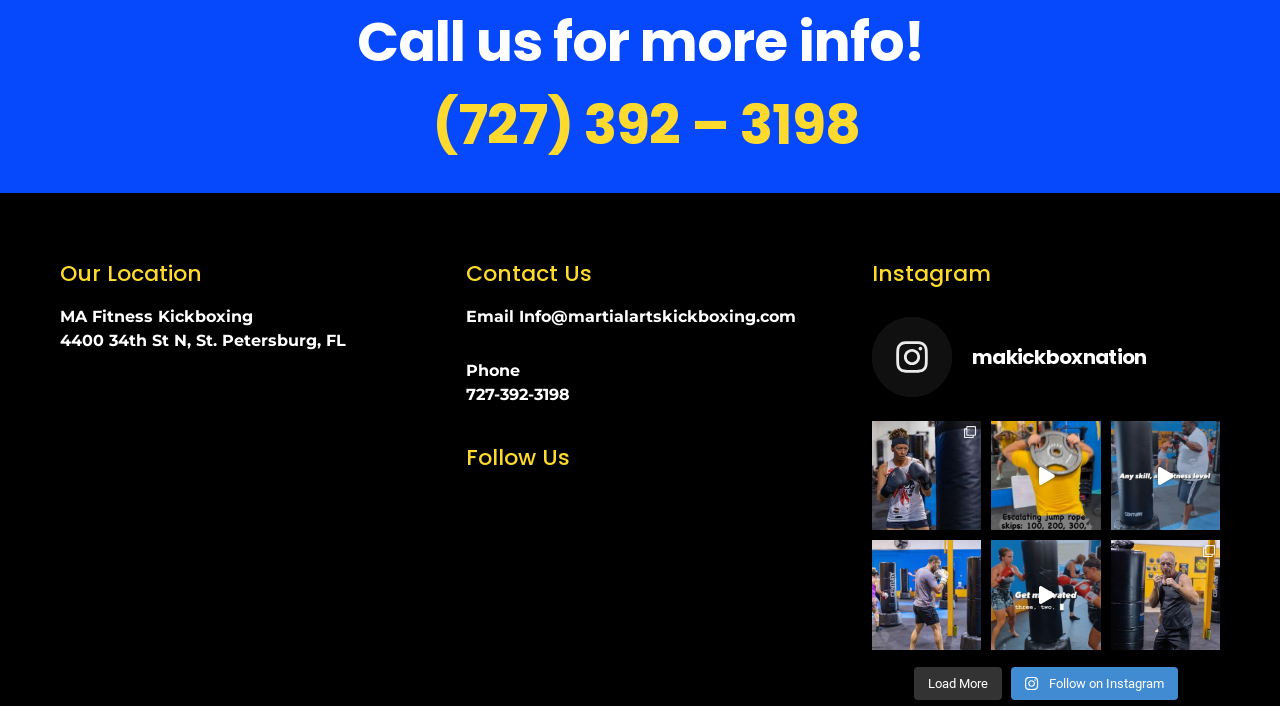Find the bounding box coordinates for the area you need to click to carry out the instruction: "Click on the 'FAQs' link". The coordinates should be four float numbers between 0 and 1, indicated as [left, top, right, bottom].

None